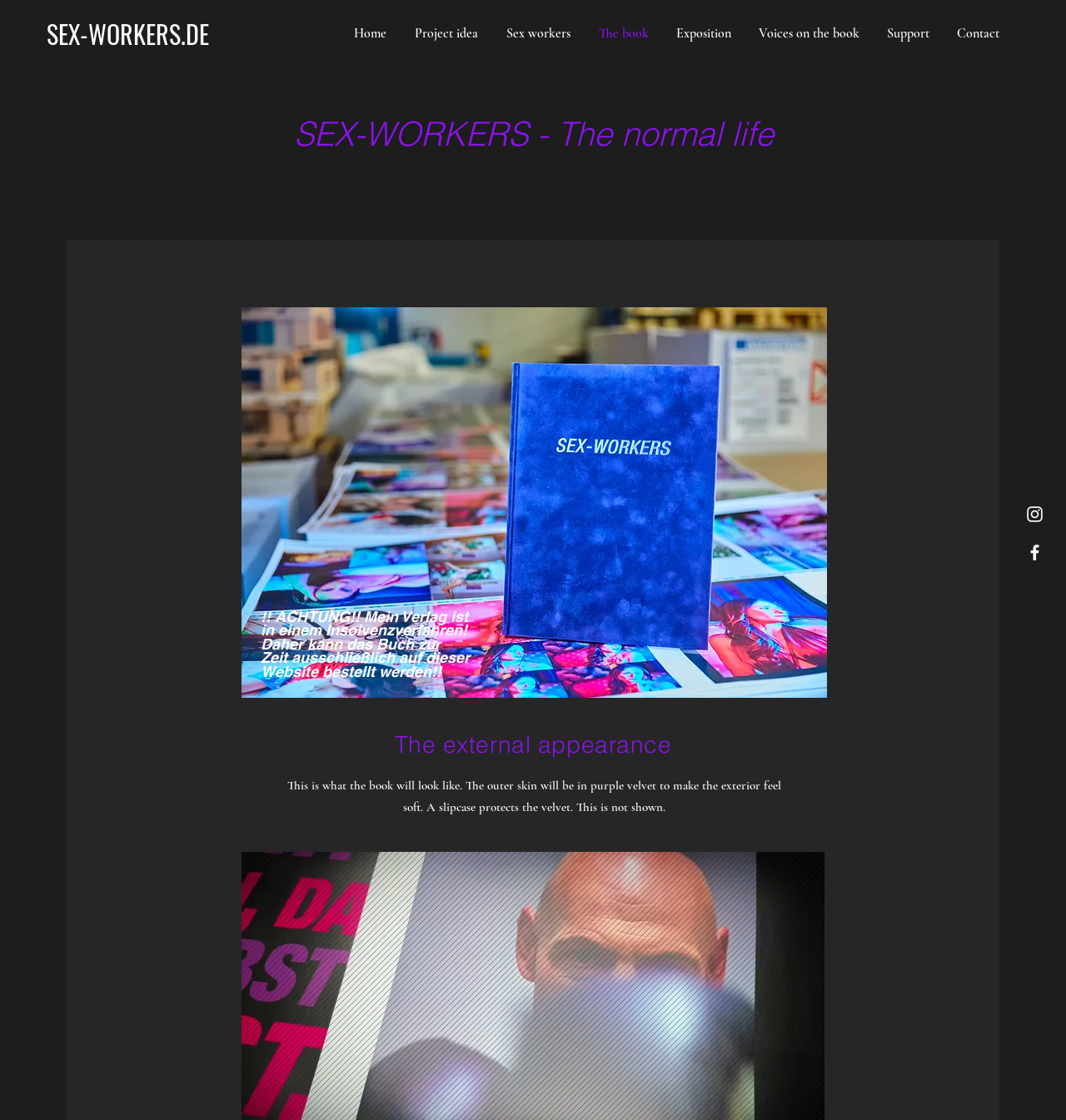Answer the question using only one word or a concise phrase: What is the purpose of the slipcase?

to protect the velvet